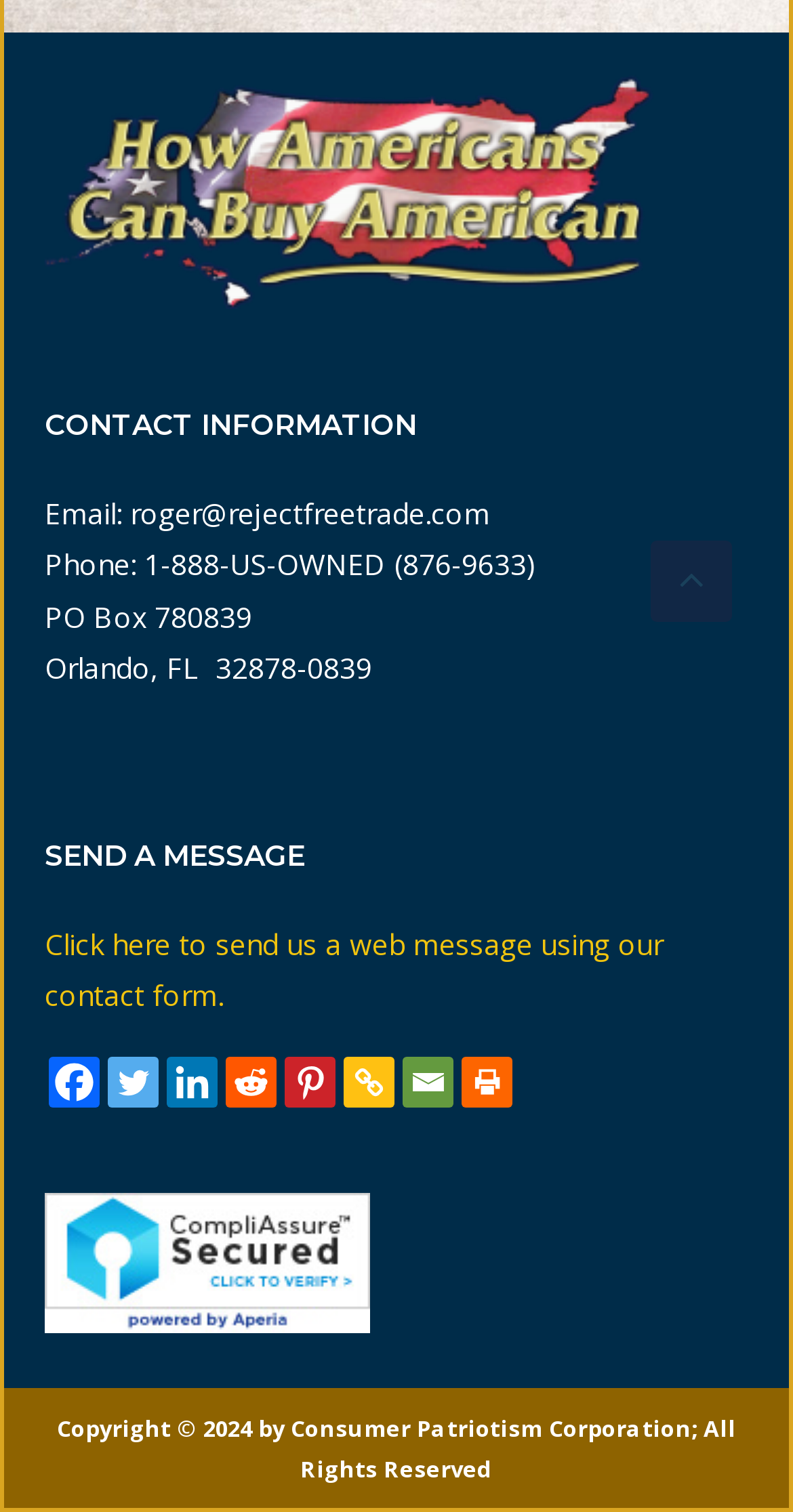Provide the bounding box coordinates of the HTML element this sentence describes: "aria-label="Email" title="Email"". The bounding box coordinates consist of four float numbers between 0 and 1, i.e., [left, top, right, bottom].

[0.508, 0.698, 0.572, 0.732]